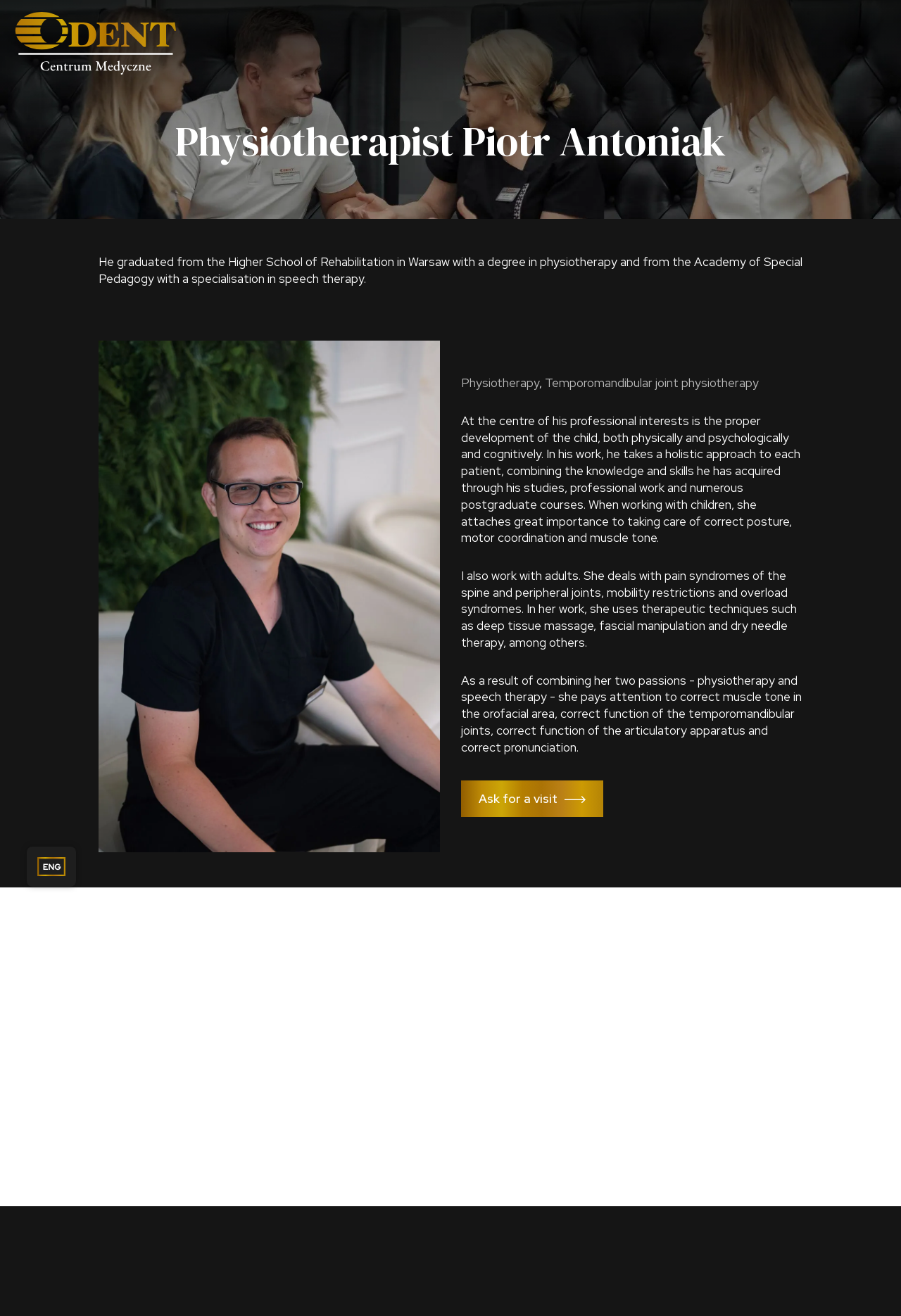Given the description: "parent_node: Skip to content", determine the bounding box coordinates of the UI element. The coordinates should be formatted as four float numbers between 0 and 1, [left, top, right, bottom].

[0.03, 0.643, 0.085, 0.674]